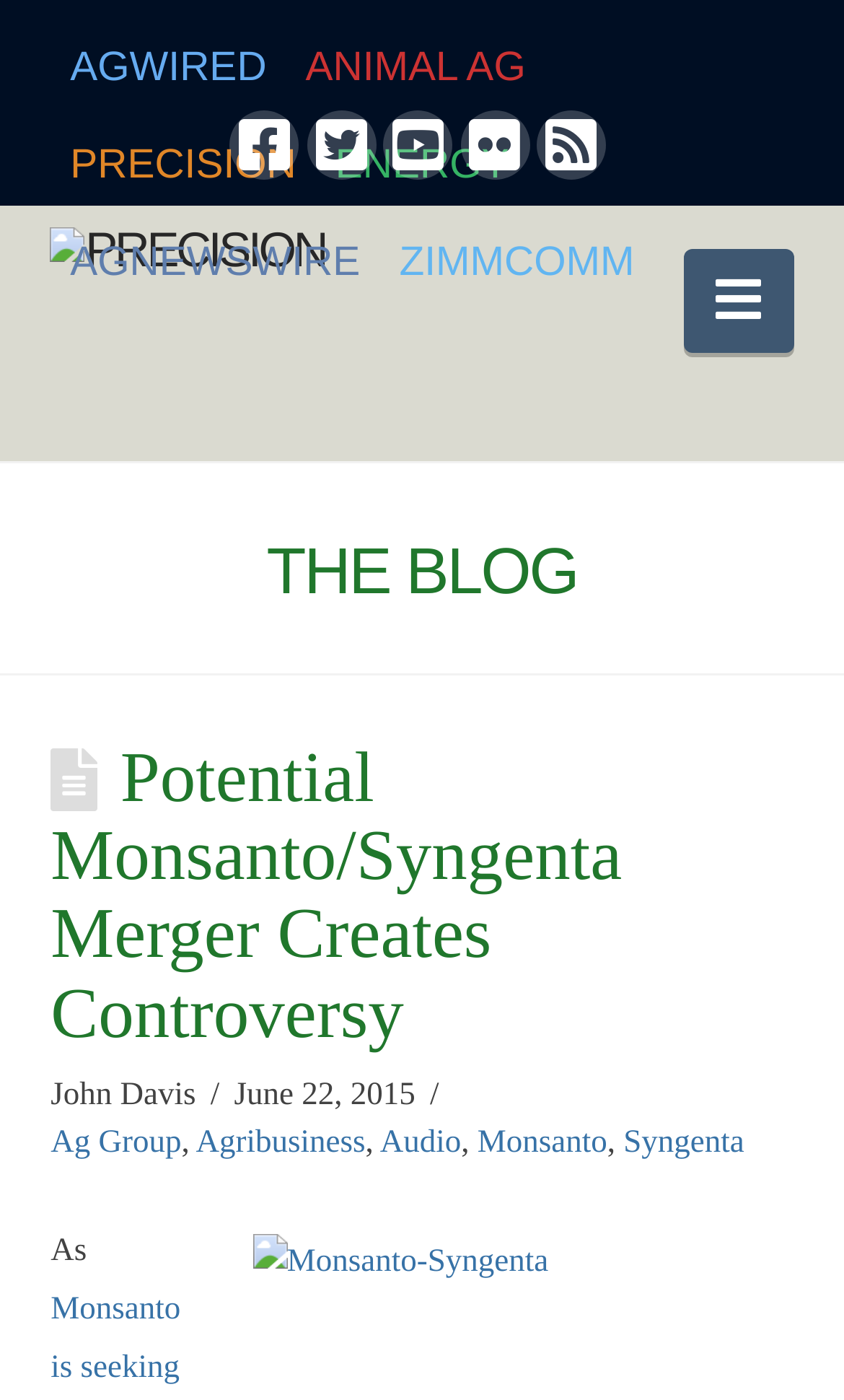Identify the bounding box coordinates of the HTML element based on this description: "Animal Ag".

[0.339, 0.009, 0.646, 0.079]